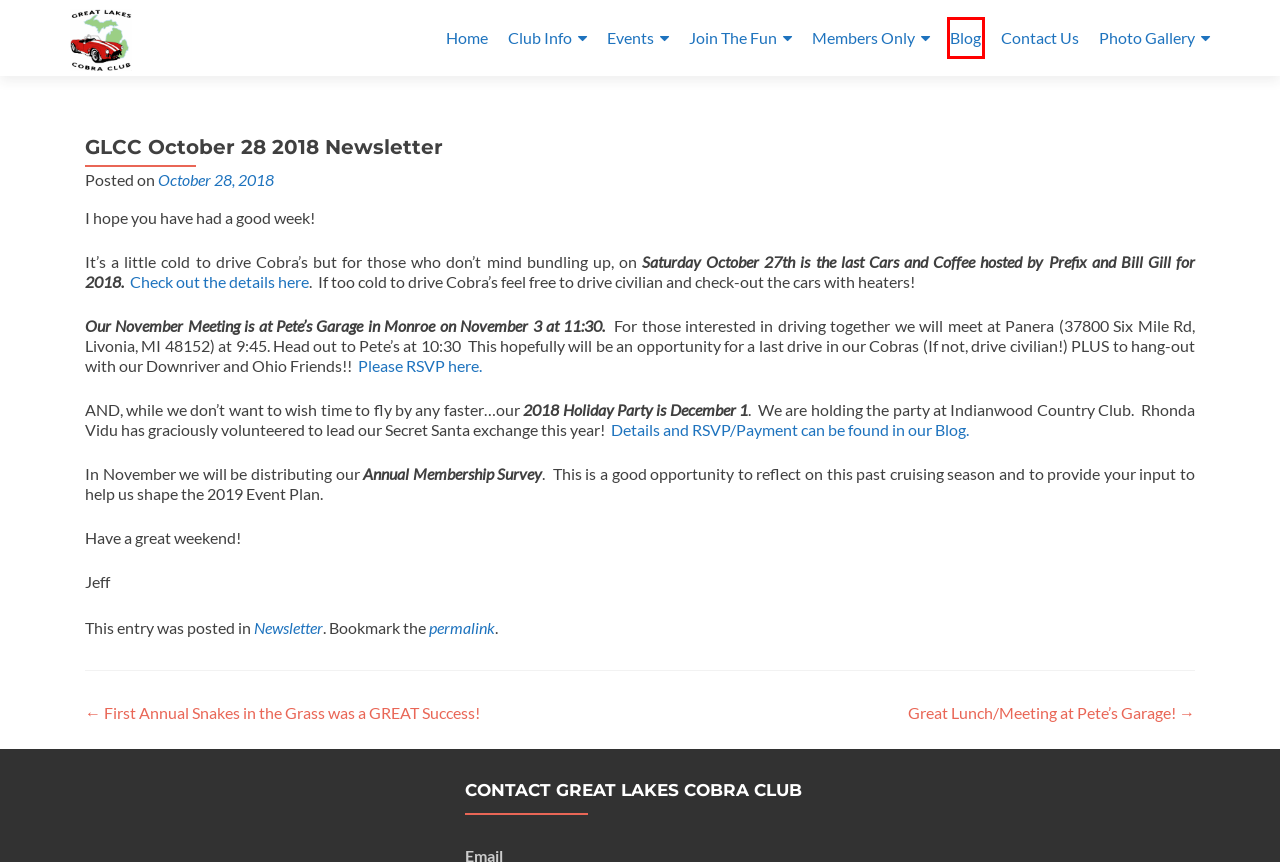Analyze the webpage screenshot with a red bounding box highlighting a UI element. Select the description that best matches the new webpage after clicking the highlighted element. Here are the options:
A. Great Lakes Cobra Club
B. First Annual Snakes in the Grass was a GREAT Success! – Great Lakes Cobra Club
C. Great Lunch/Meeting at Pete’s Garage! – Great Lakes Cobra Club
D. Prefix Cars and Coffee – Great Lakes Cobra Club
E. Blog – Great Lakes Cobra Club
F. October 28, 2018 – Great Lakes Cobra Club
G. Newsletter – Great Lakes Cobra Club
H. 2018 Holiday Party December 1 6:00pm – Great Lakes Cobra Club

E